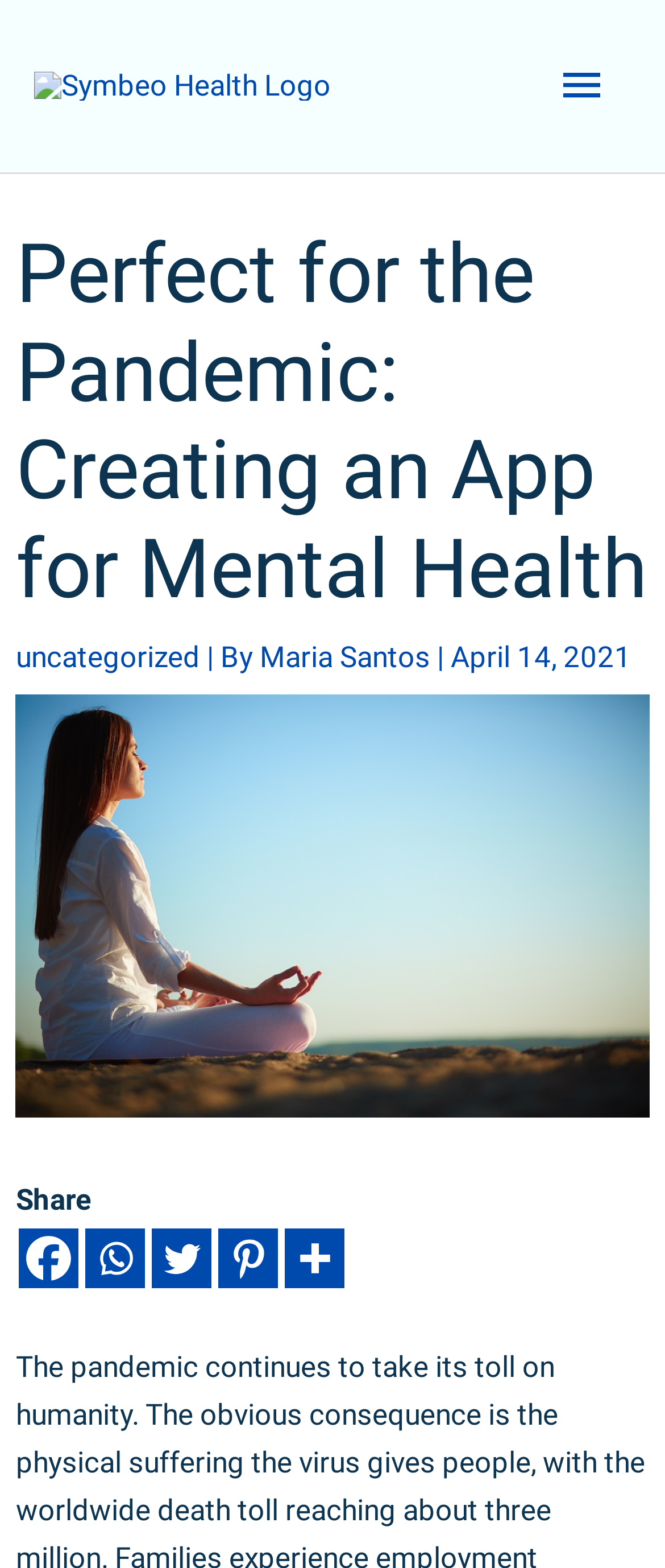Please provide a one-word or phrase answer to the question: 
What is the date of the article?

April 14, 2021